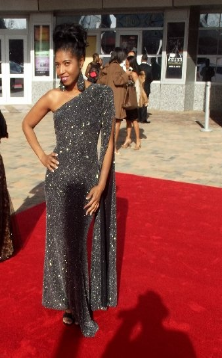Respond with a single word or short phrase to the following question: 
How many shoulders does the woman's gown have?

One